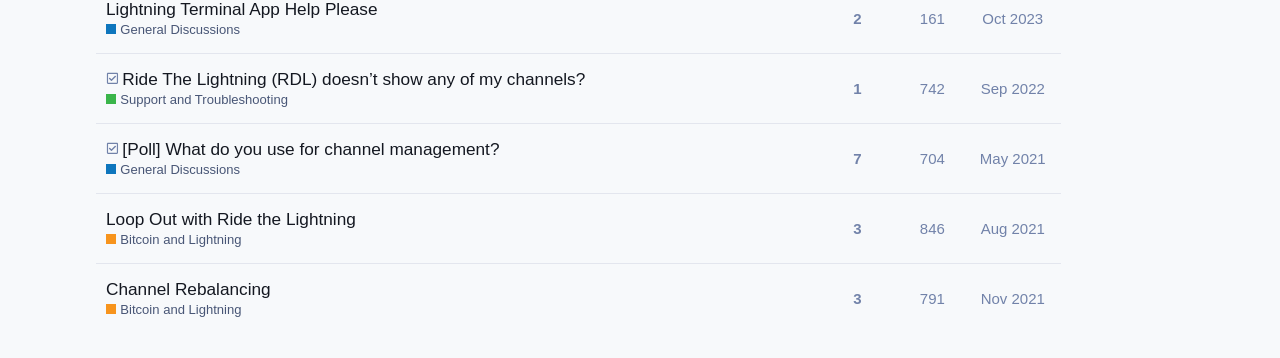Please specify the bounding box coordinates of the element that should be clicked to execute the given instruction: 'View topic 'Loop Out with Ride the Lightning''. Ensure the coordinates are four float numbers between 0 and 1, expressed as [left, top, right, bottom].

[0.083, 0.542, 0.278, 0.682]